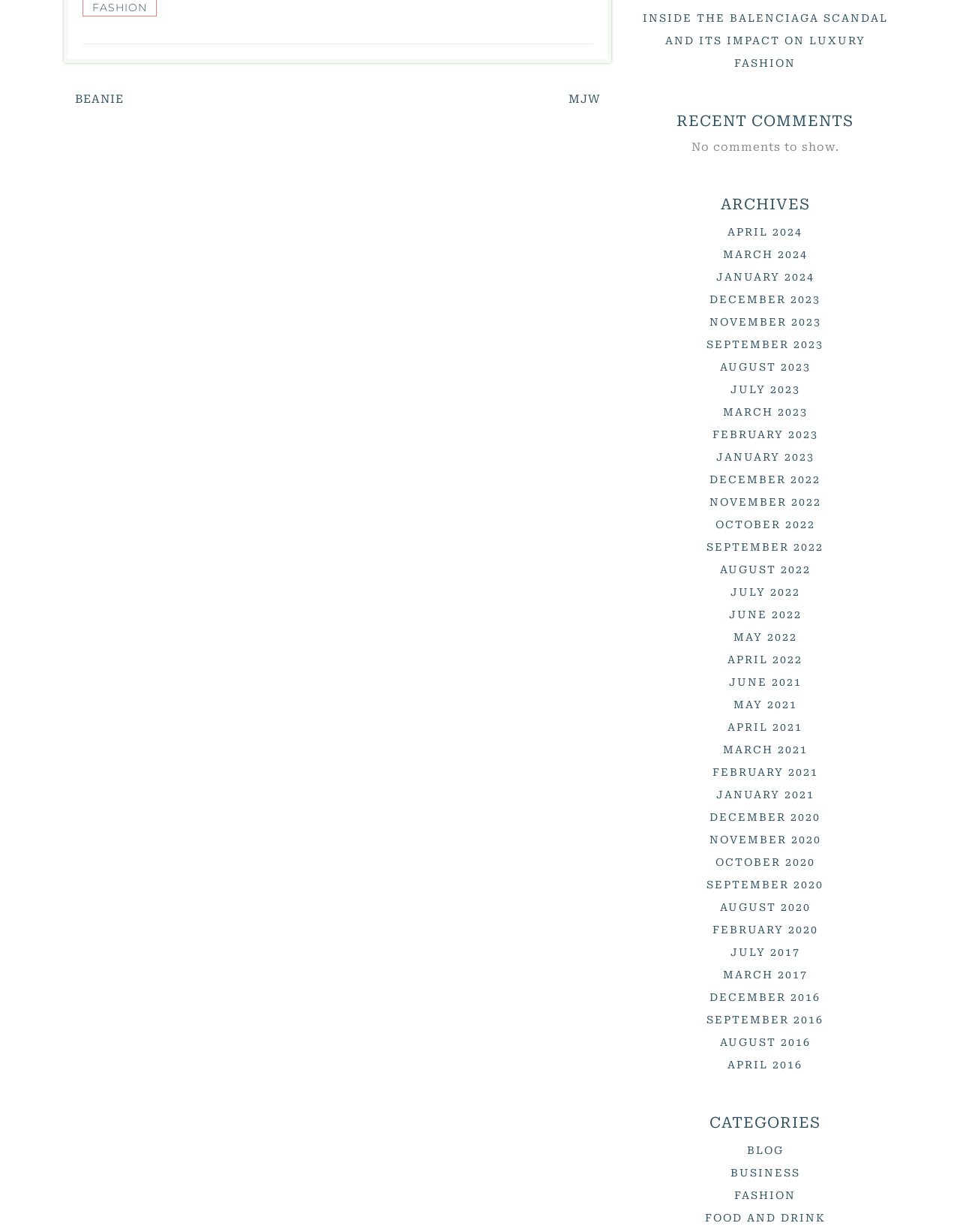Determine the bounding box coordinates for the clickable element to execute this instruction: "Click on FASHION link". Provide the coordinates as four float numbers between 0 and 1, i.e., [left, top, right, bottom].

[0.096, 0.001, 0.153, 0.012]